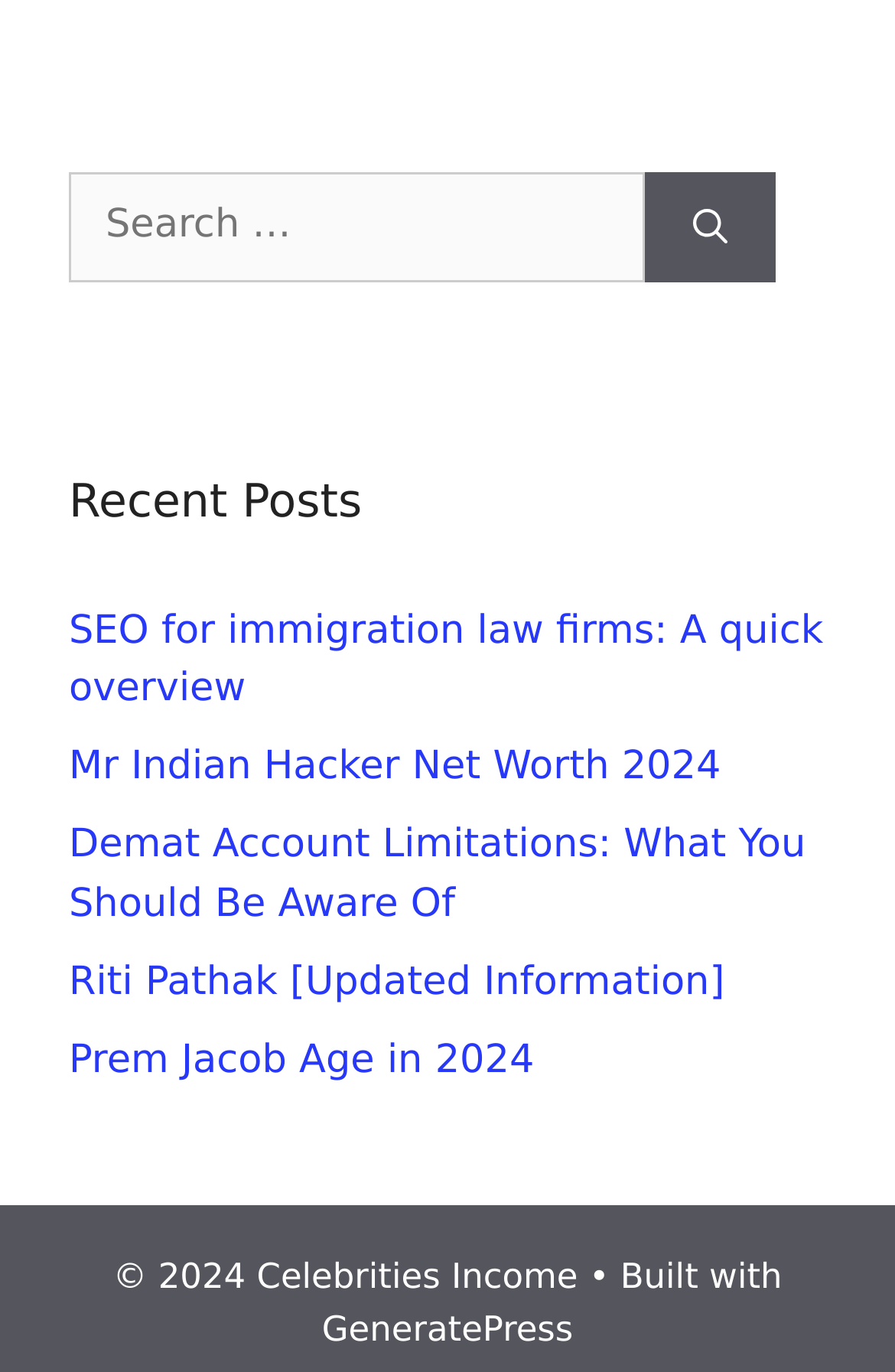What is the year of the copyright?
Answer the question with a single word or phrase by looking at the picture.

2024